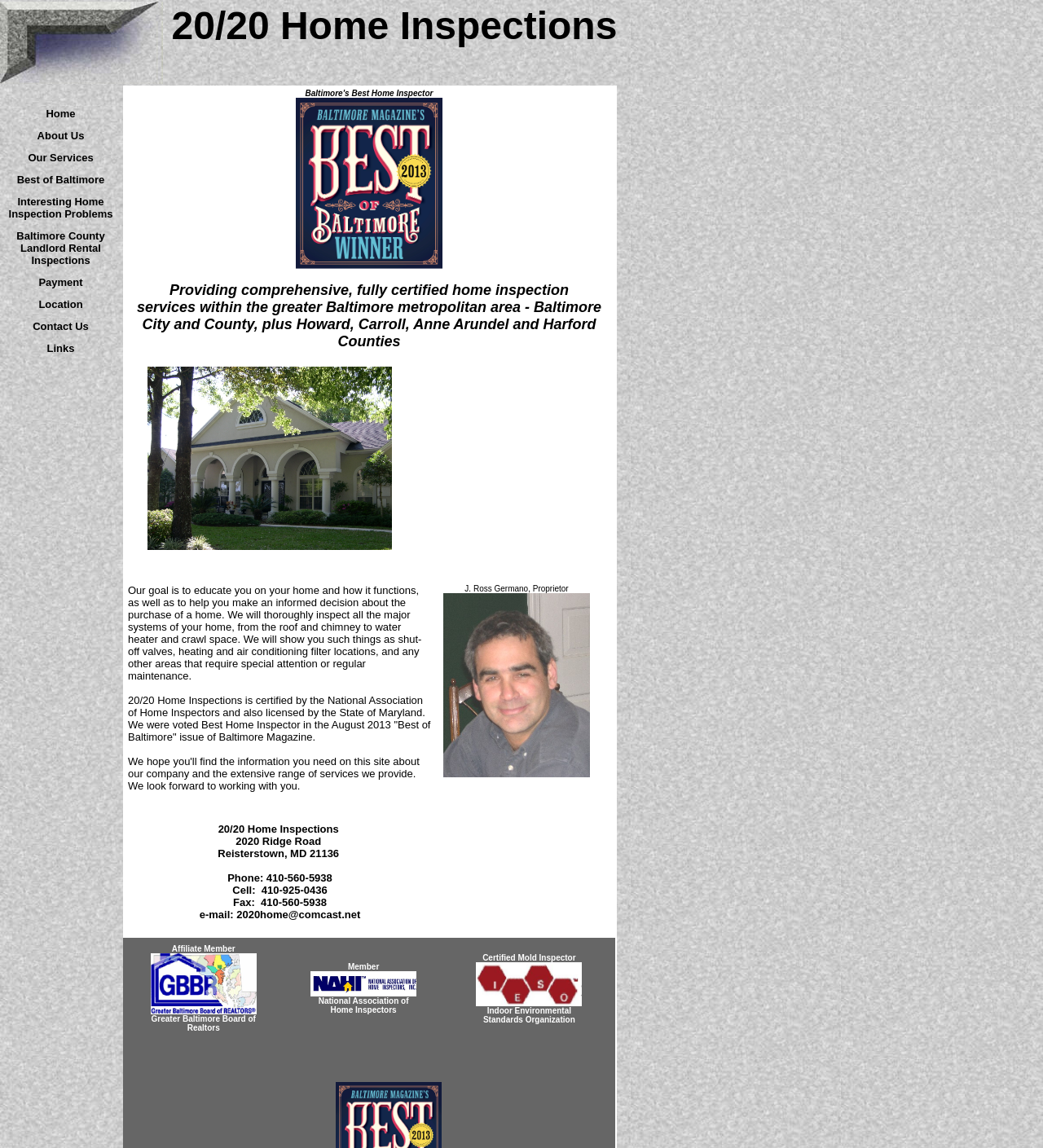Please identify the bounding box coordinates for the region that you need to click to follow this instruction: "Click on the 'Our Services' link".

[0.027, 0.131, 0.09, 0.143]